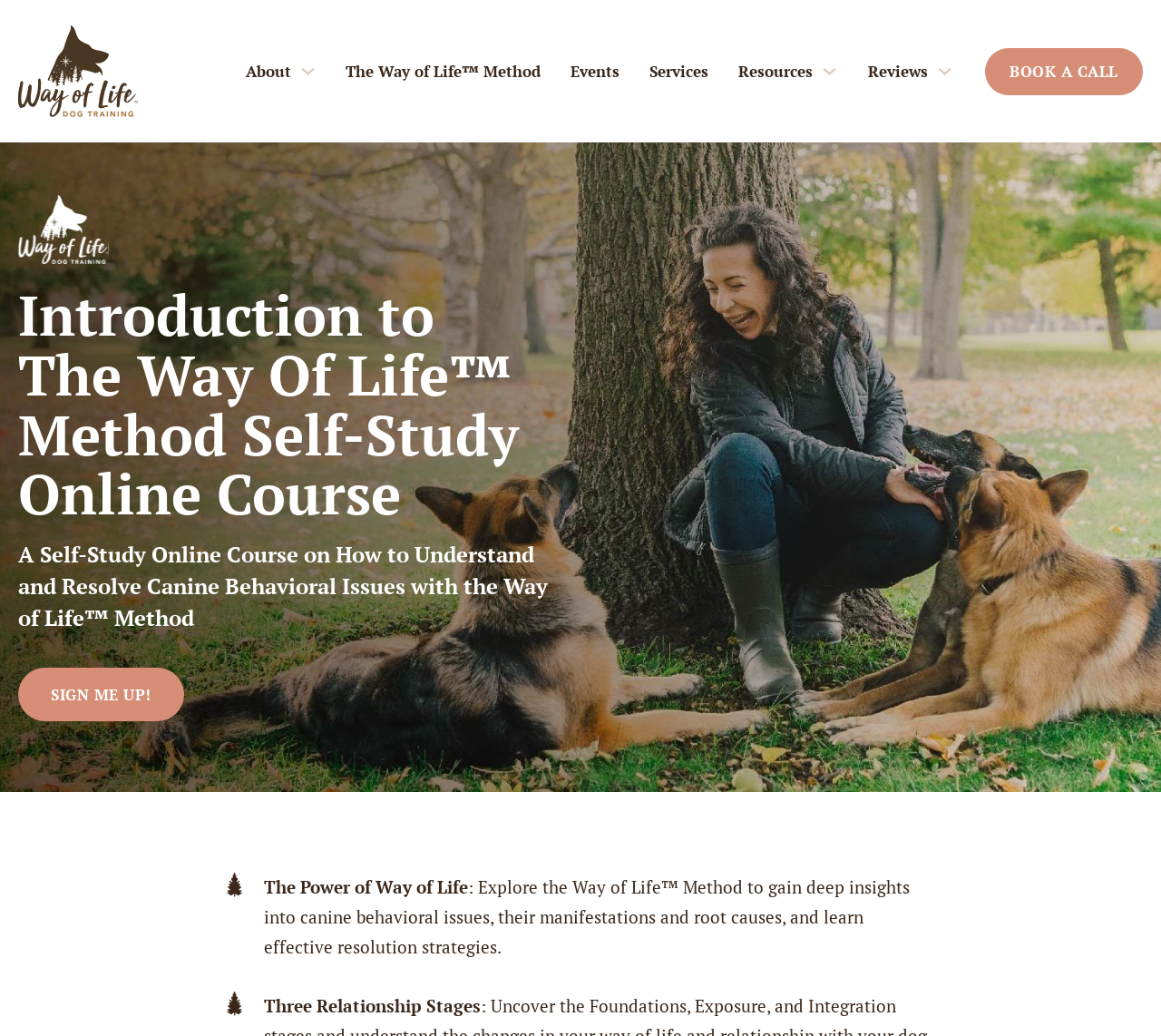Kindly provide the bounding box coordinates of the section you need to click on to fulfill the given instruction: "Visit Digital Roof".

None